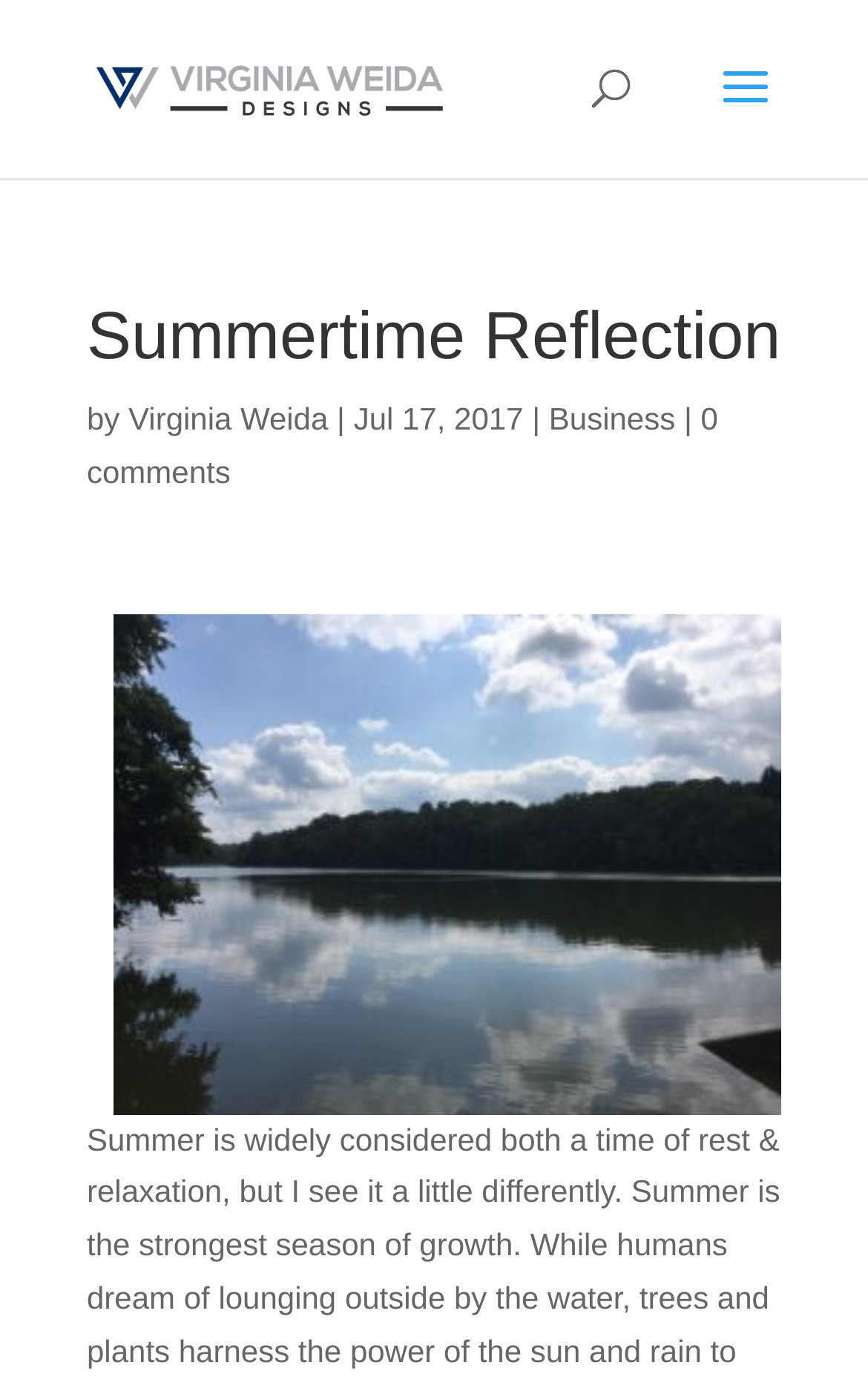Please find the bounding box coordinates in the format (top-left x, top-left y, bottom-right x, bottom-right y) for the given element description. Ensure the coordinates are floating point numbers between 0 and 1. Description: 0 comments

[0.1, 0.288, 0.827, 0.352]